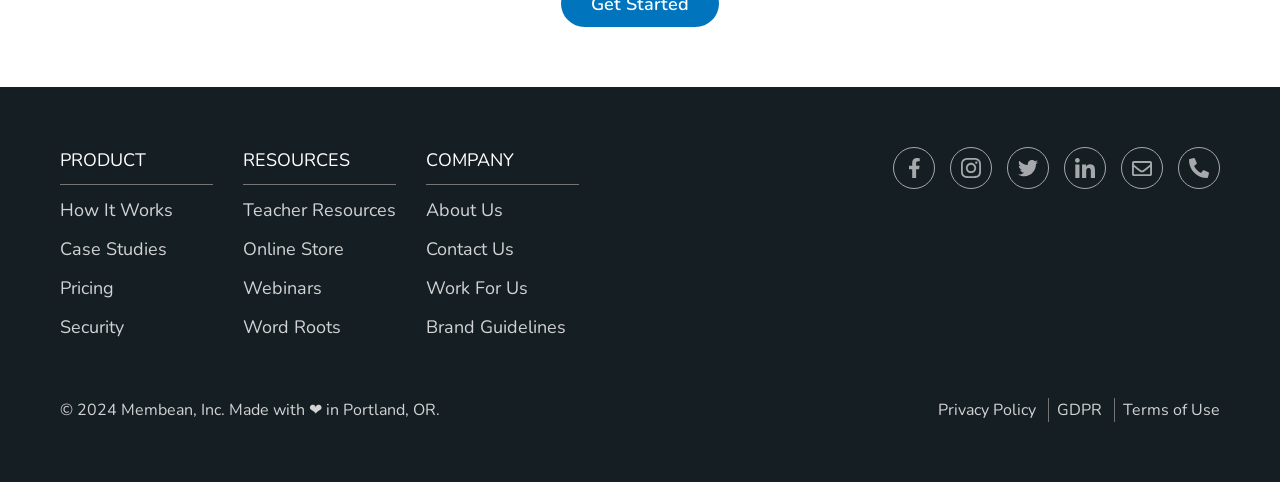Locate the UI element described by How It Works in the provided webpage screenshot. Return the bounding box coordinates in the format (top-left x, top-left y, bottom-right x, bottom-right y), ensuring all values are between 0 and 1.

[0.047, 0.411, 0.135, 0.461]